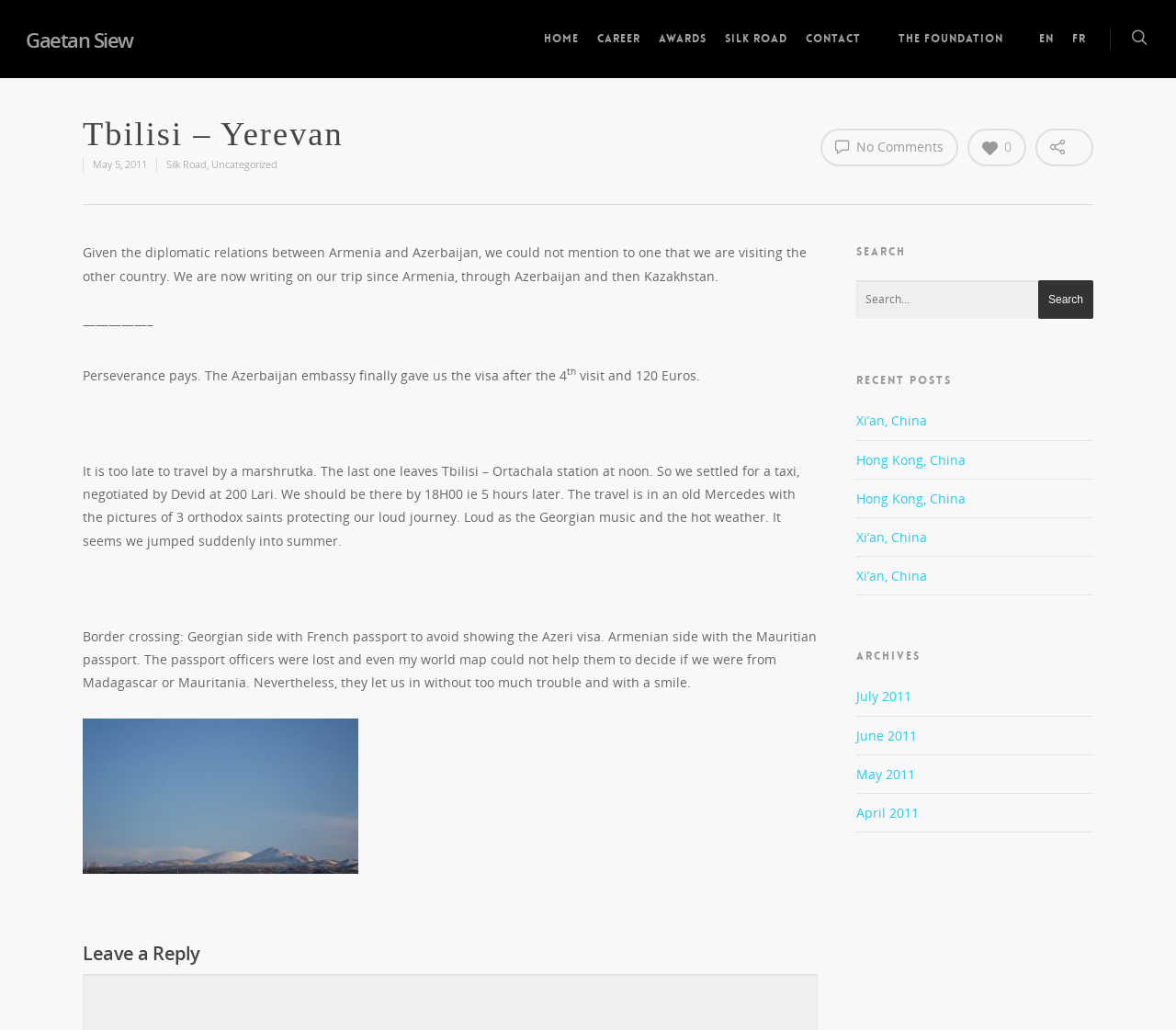Find the bounding box coordinates of the clickable area required to complete the following action: "Search for something".

[0.728, 0.272, 0.93, 0.311]